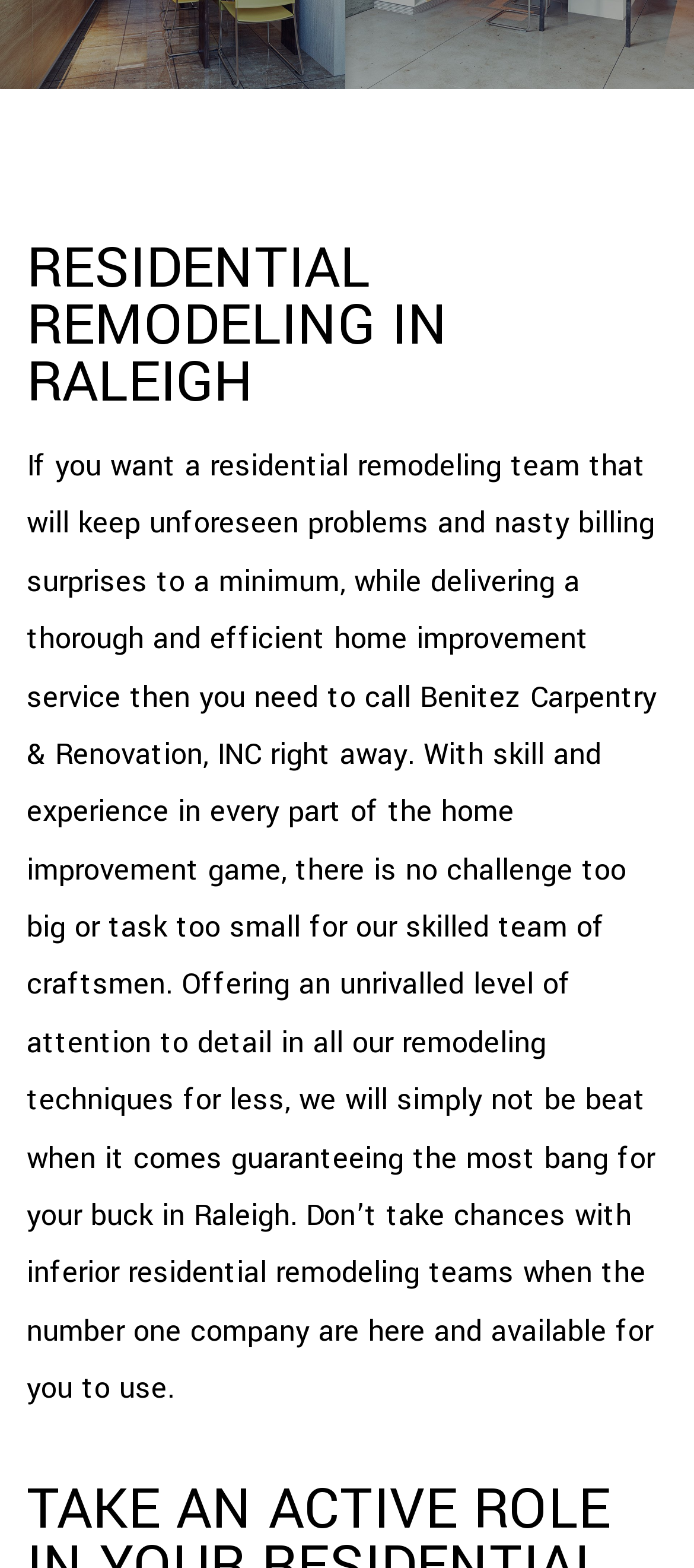Using the description "Other Services", predict the bounding box of the relevant HTML element.

[0.0, 0.014, 1.0, 0.056]